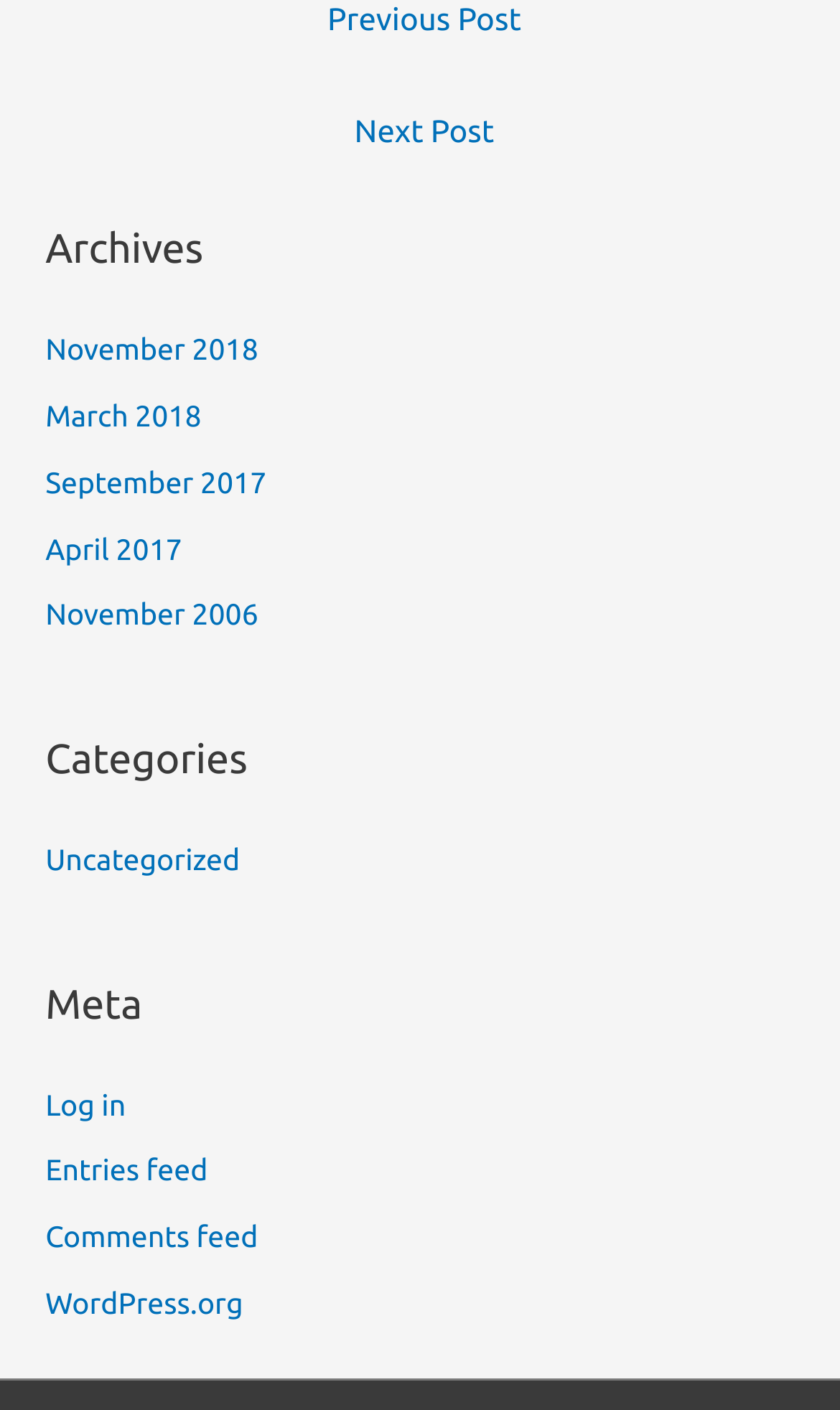Answer the question in a single word or phrase:
What is the purpose of this webpage?

Blog archive